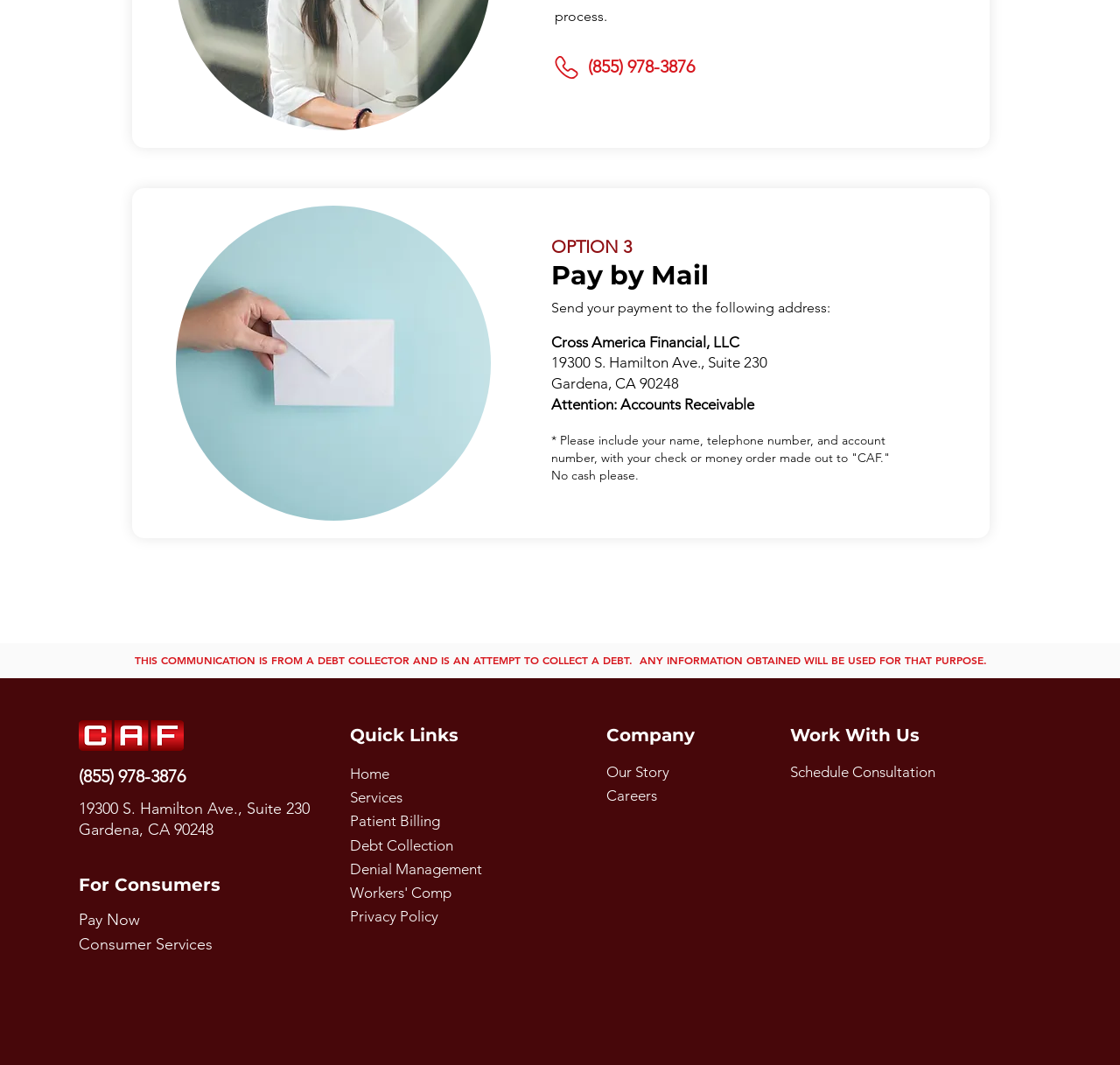Please find and report the bounding box coordinates of the element to click in order to perform the following action: "Click Pay Now". The coordinates should be expressed as four float numbers between 0 and 1, in the format [left, top, right, bottom].

[0.07, 0.854, 0.125, 0.872]